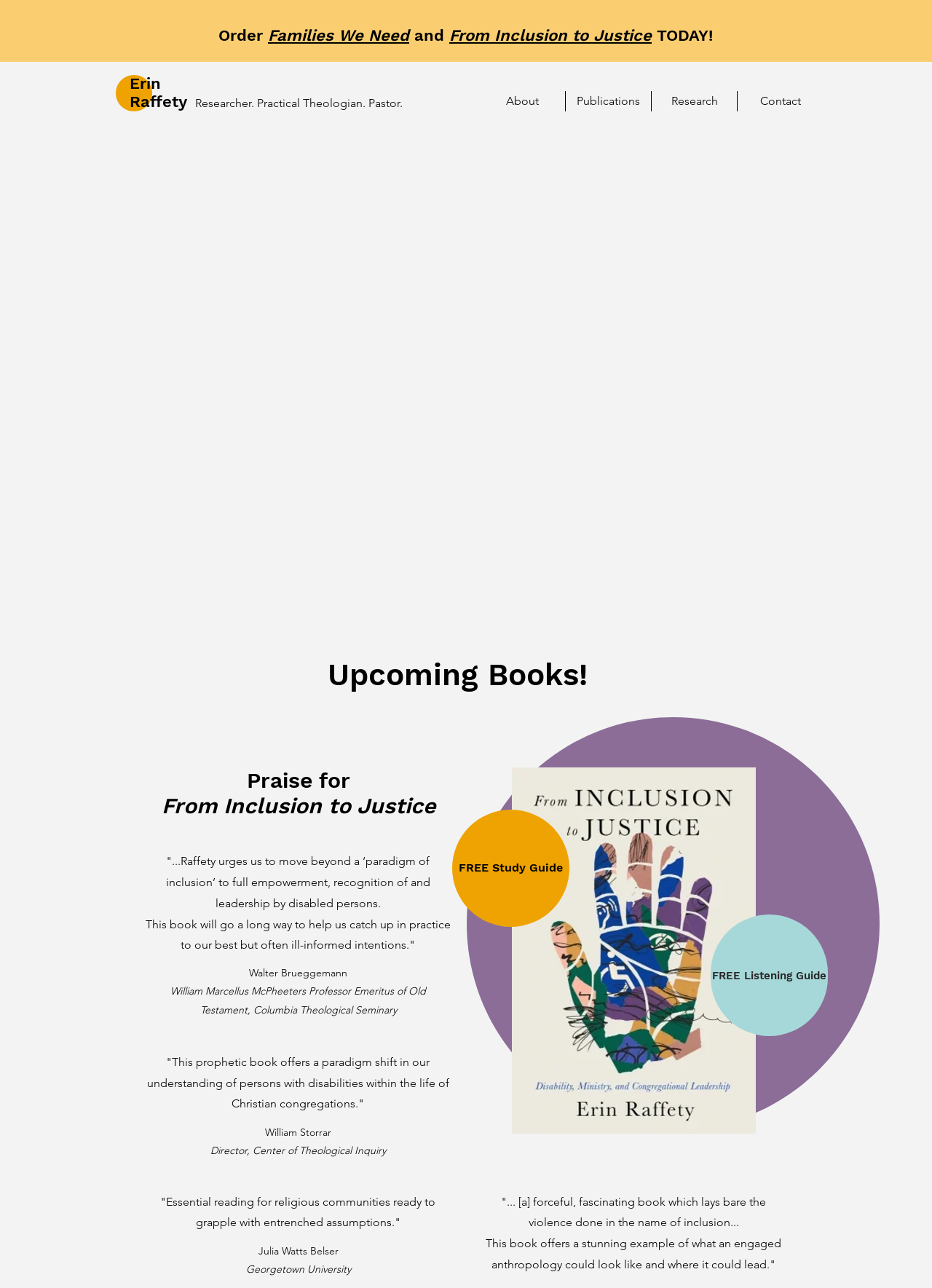Respond to the question below with a concise word or phrase:
What is the profession of Erin Raffety?

Pastor and researcher